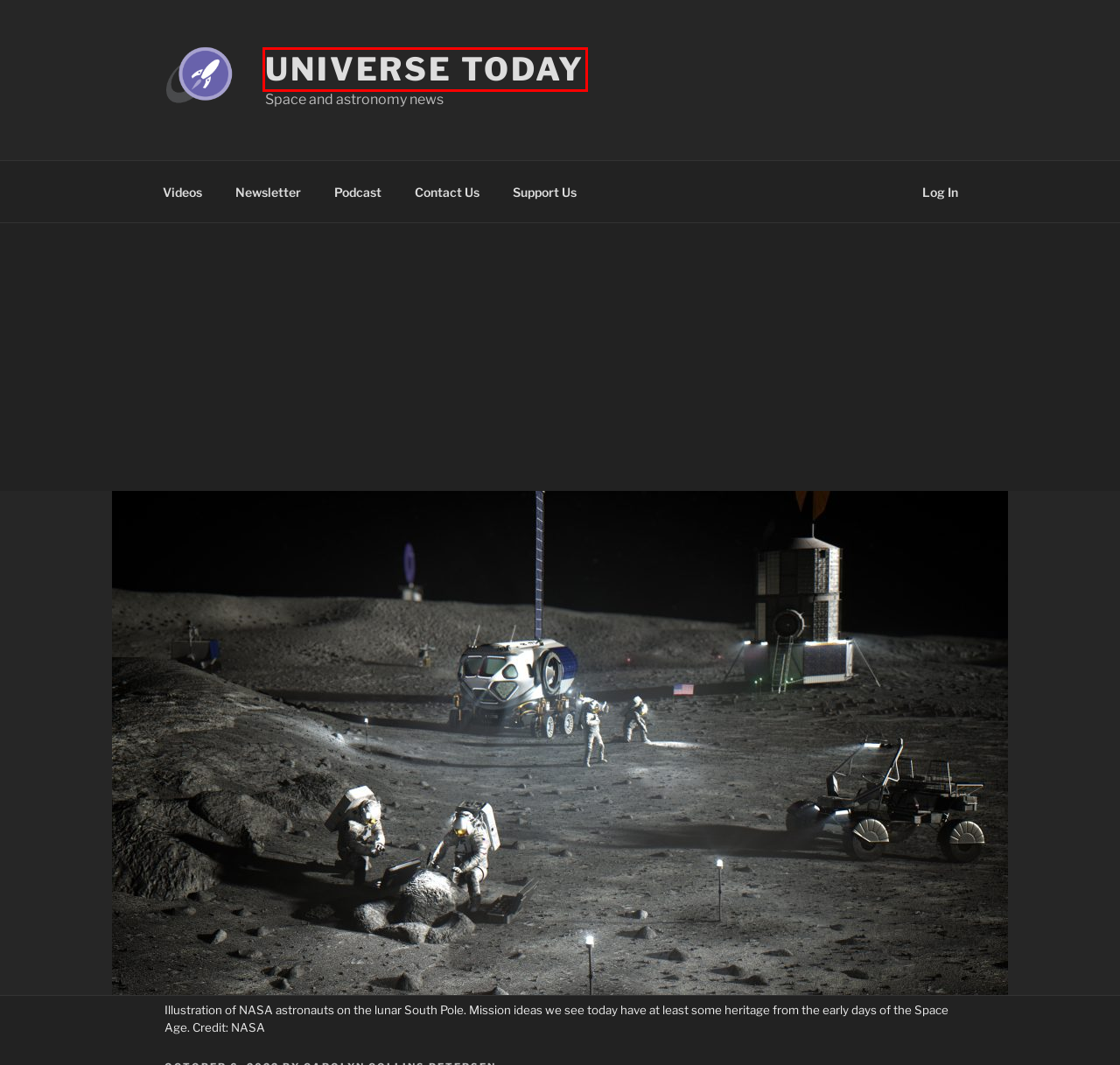You are provided with a screenshot of a webpage where a red rectangle bounding box surrounds an element. Choose the description that best matches the new webpage after clicking the element in the red bounding box. Here are the choices:
A. Universe Today Podcast
B. Universe Today Weekly Email Newsletter | Subscribe for FREE
C. Log In ‹ Universe Today — WordPress
D. Contact Us - Universe Today
E. Carolyn Collins Petersen, Author at Universe Today
F. moon missions Archives - Universe Today
G. Moon Archives - Universe Today
H. Universe Today - Space and astronomy news

H